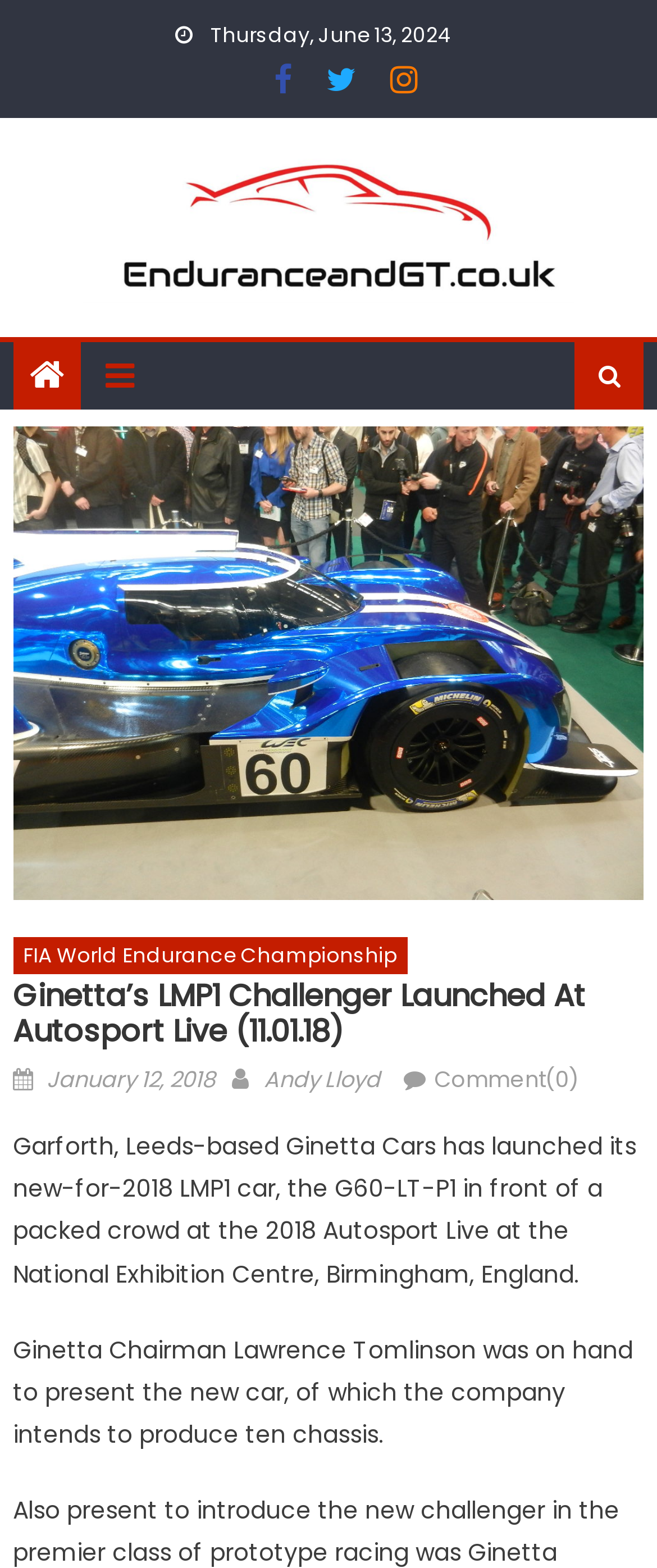Extract the bounding box coordinates for the described element: "Comment(0)". The coordinates should be represented as four float numbers between 0 and 1: [left, top, right, bottom].

[0.661, 0.678, 0.882, 0.698]